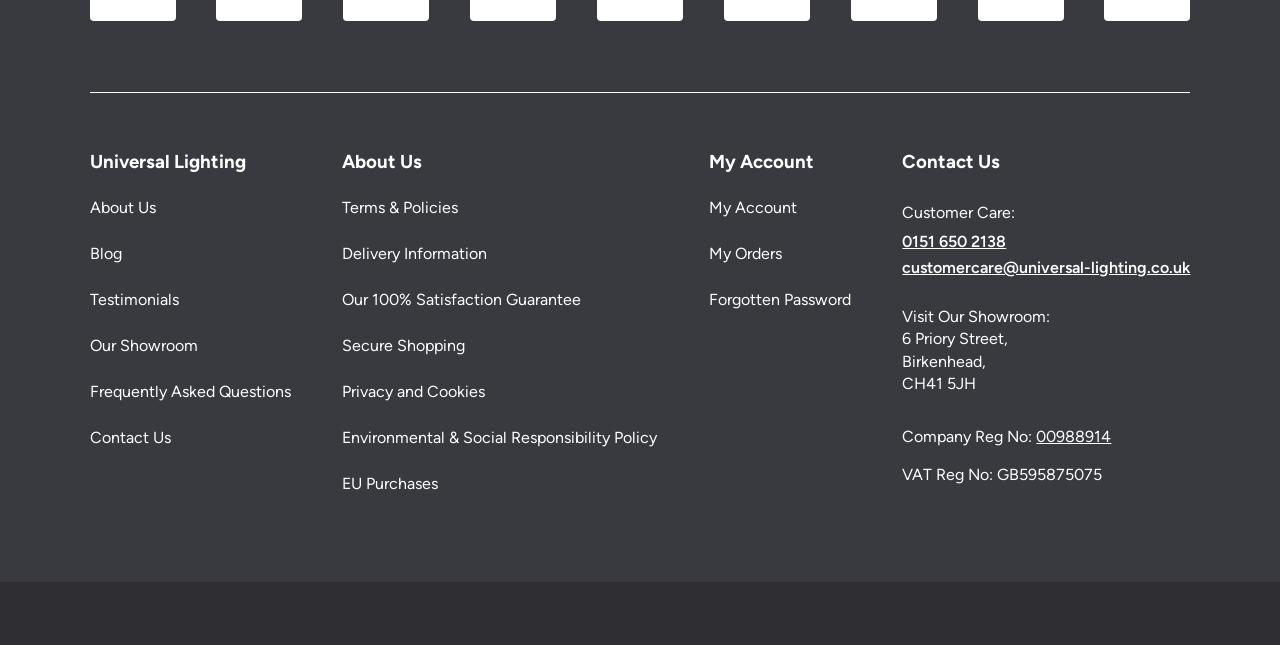Answer the question below using just one word or a short phrase: 
What is the company's VAT registration number?

GB595875075